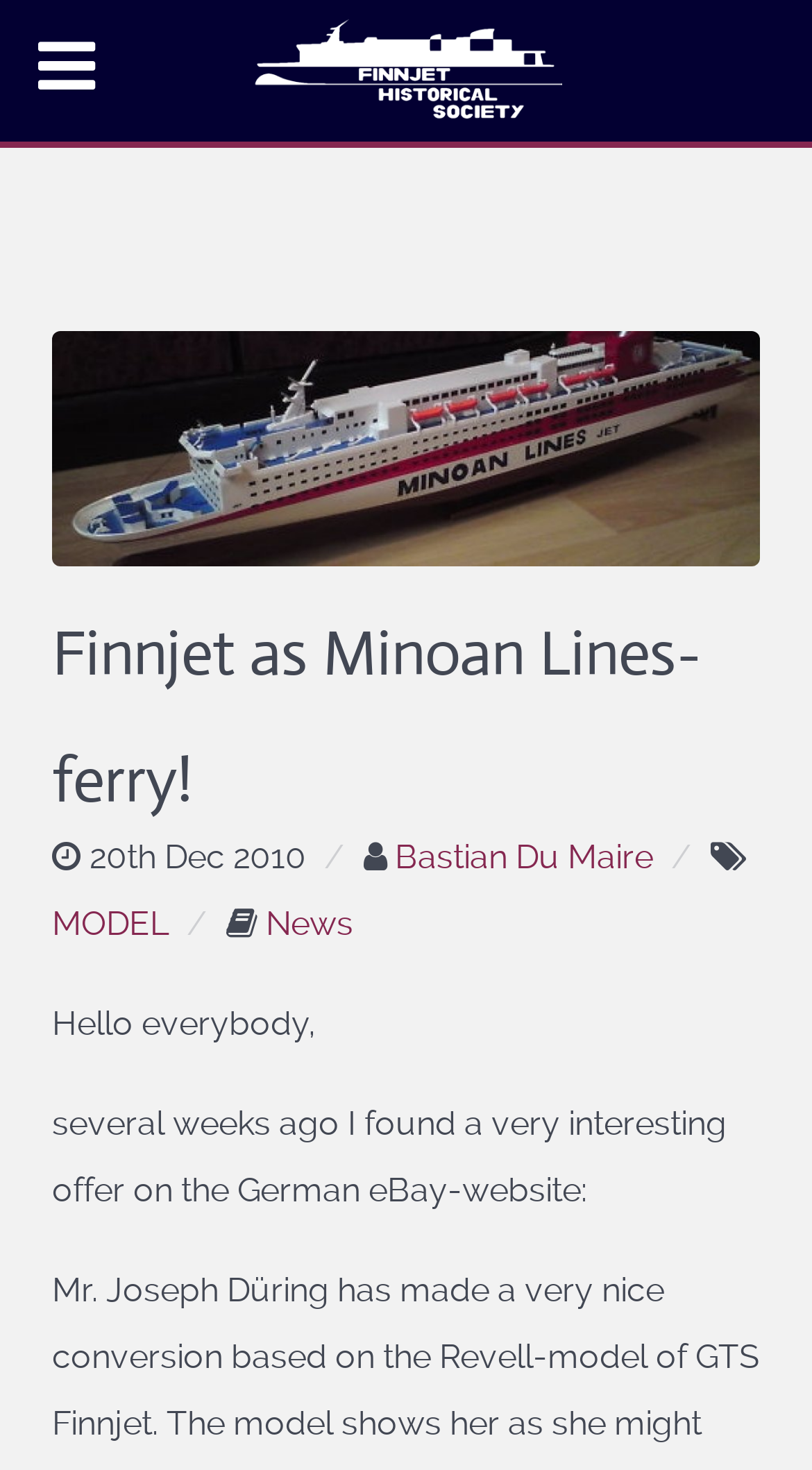Respond with a single word or phrase to the following question: How many links are there in the navigation section?

1